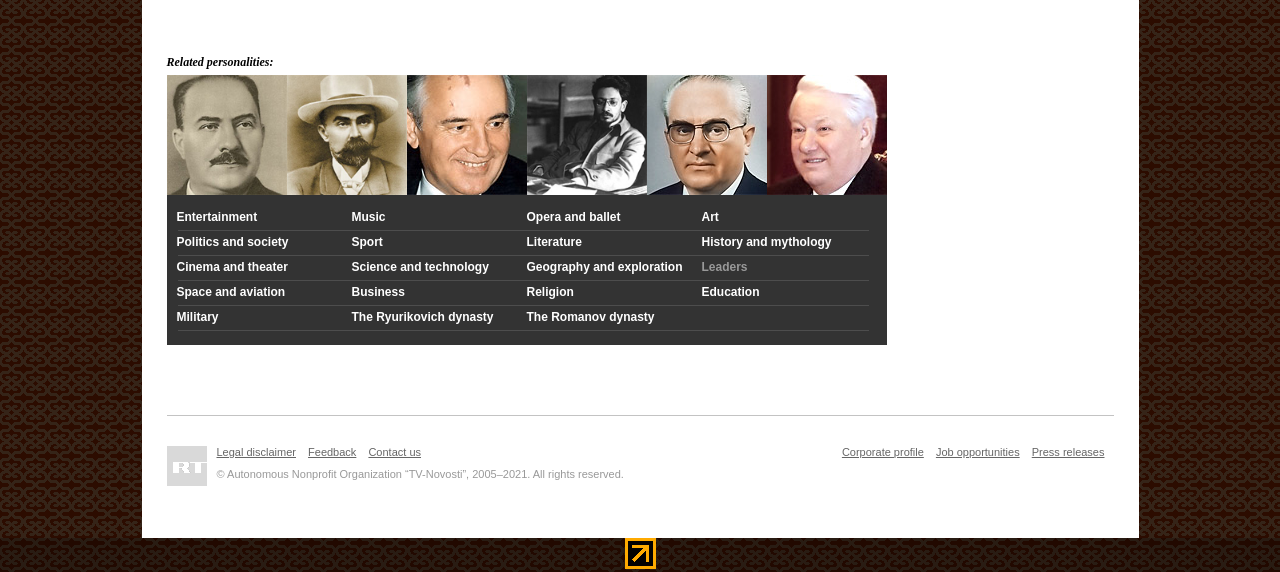Using the webpage screenshot and the element description Opera and ballet, determine the bounding box coordinates. Specify the coordinates in the format (top-left x, top-left y, bottom-right x, bottom-right y) with values ranging from 0 to 1.

[0.411, 0.367, 0.485, 0.392]